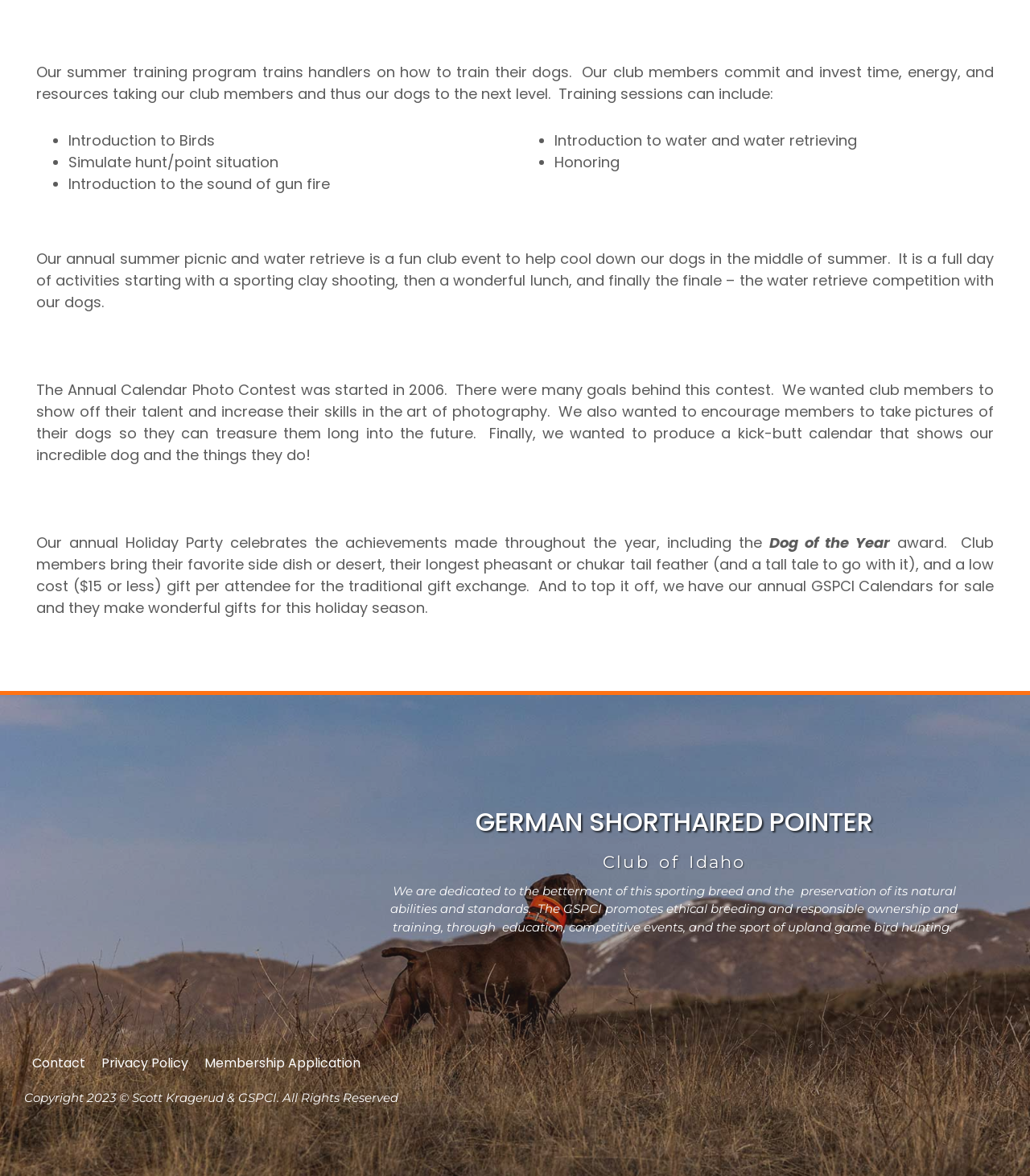Analyze the image and answer the question with as much detail as possible: 
What is the award given at the Holiday Party?

According to the text, the Holiday Party celebrates the achievements made throughout the year, including the Dog of the Year award.